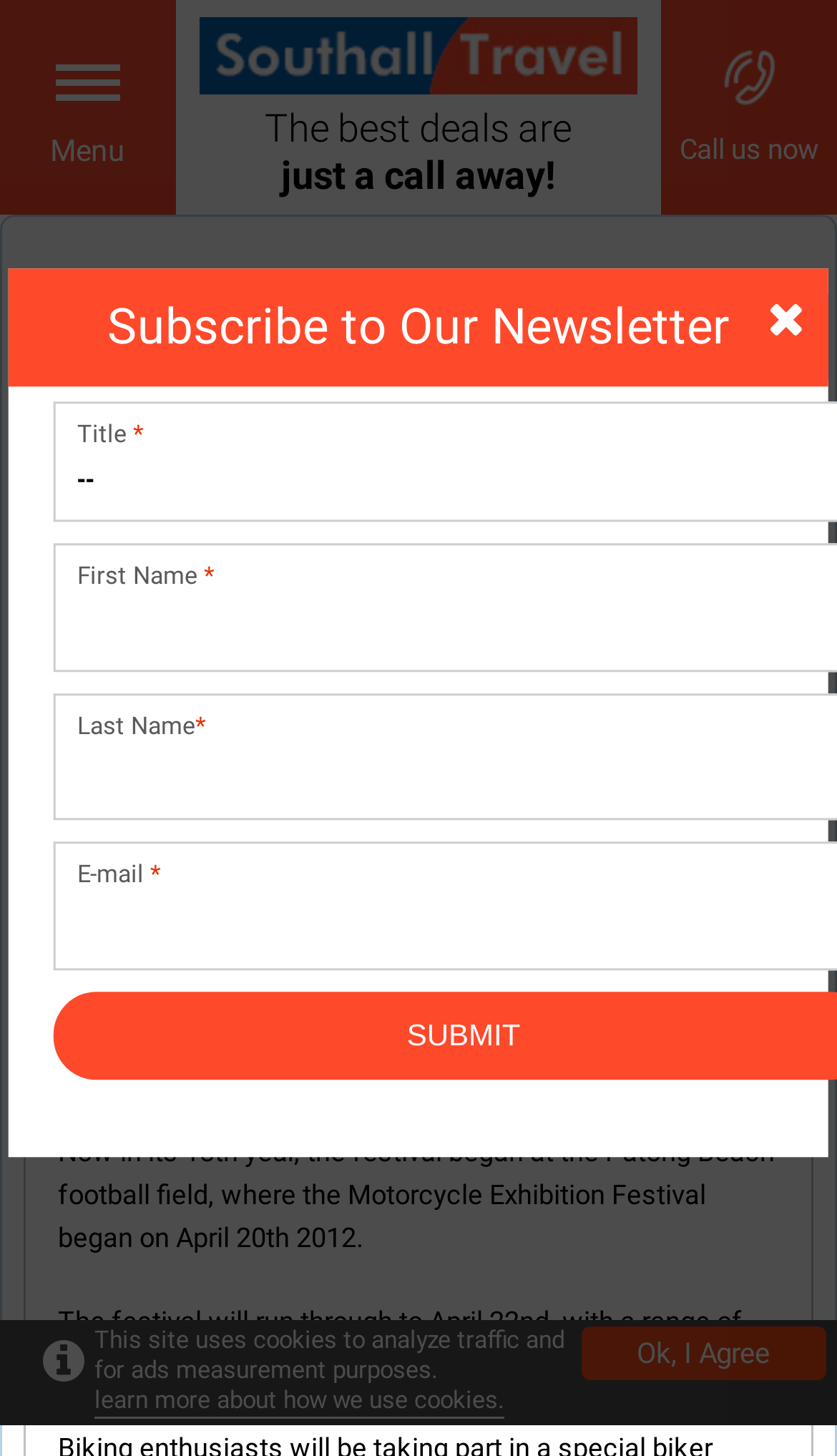Locate the bounding box coordinates of the element that should be clicked to execute the following instruction: "Share on social media".

[0.069, 0.394, 0.185, 0.46]